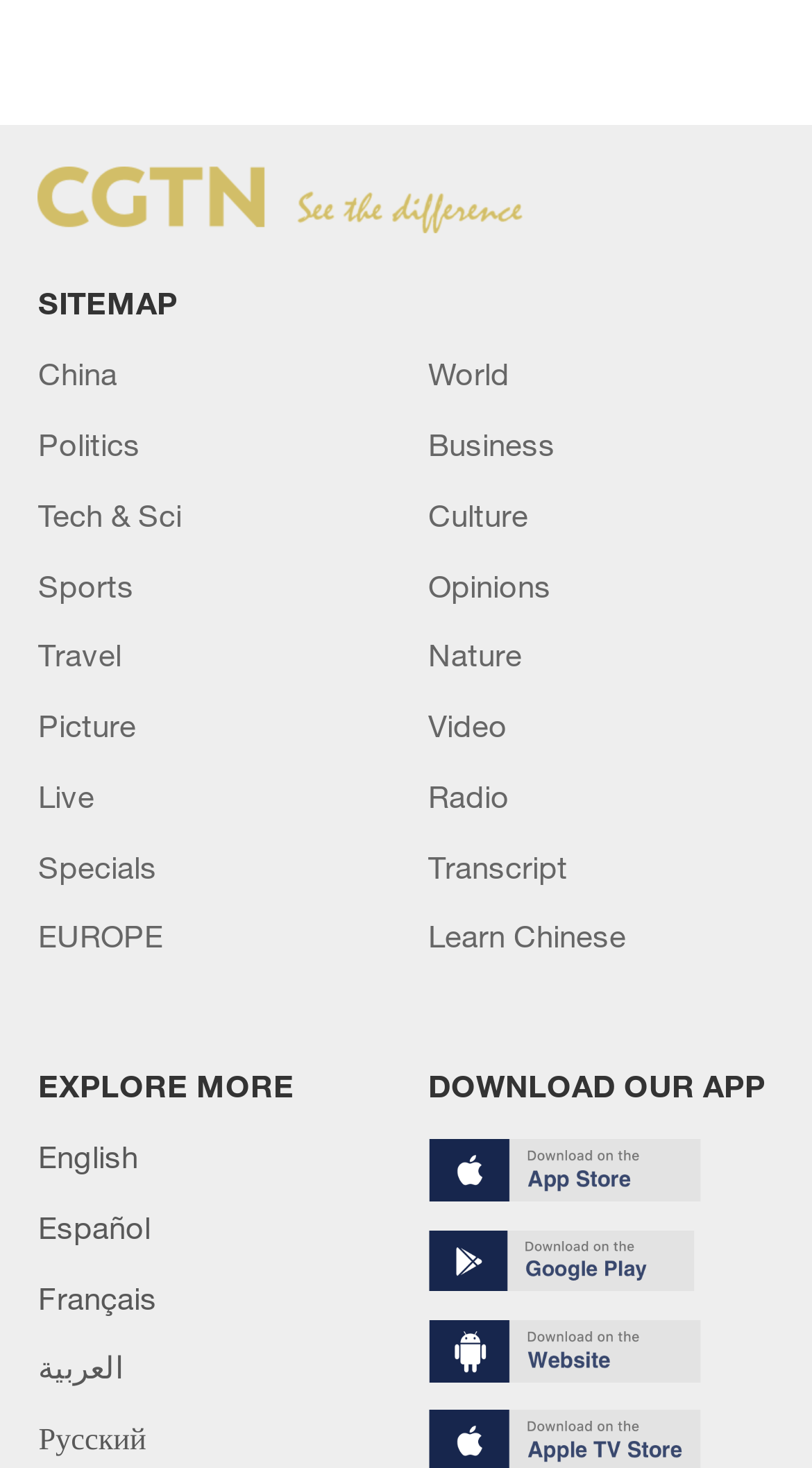Could you locate the bounding box coordinates for the section that should be clicked to accomplish this task: "Explore more".

[0.047, 0.727, 0.363, 0.752]